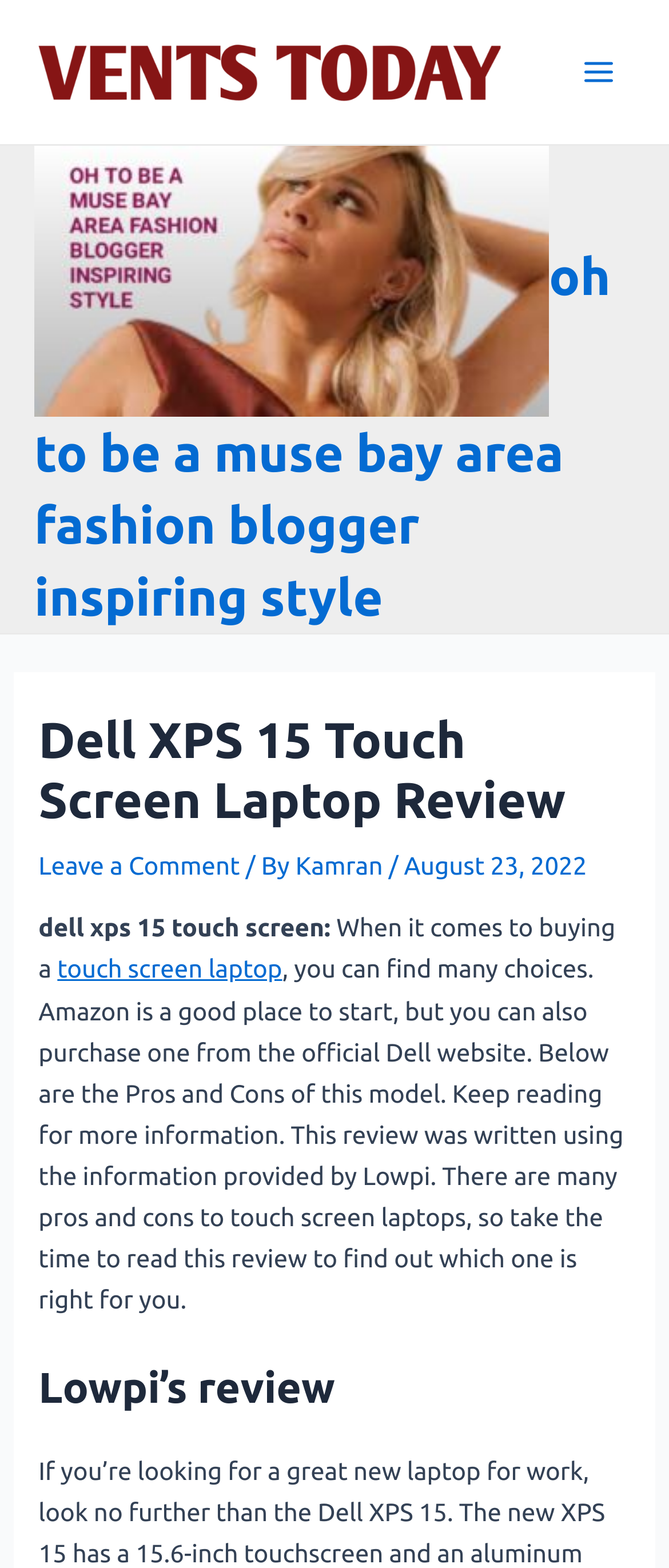What is the name of the laptop being reviewed?
Kindly offer a detailed explanation using the data available in the image.

I found the answer by looking at the heading 'Dell XPS 15 Touch Screen Laptop Review' which is a prominent element on the webpage, indicating that the webpage is about reviewing a laptop with this name.